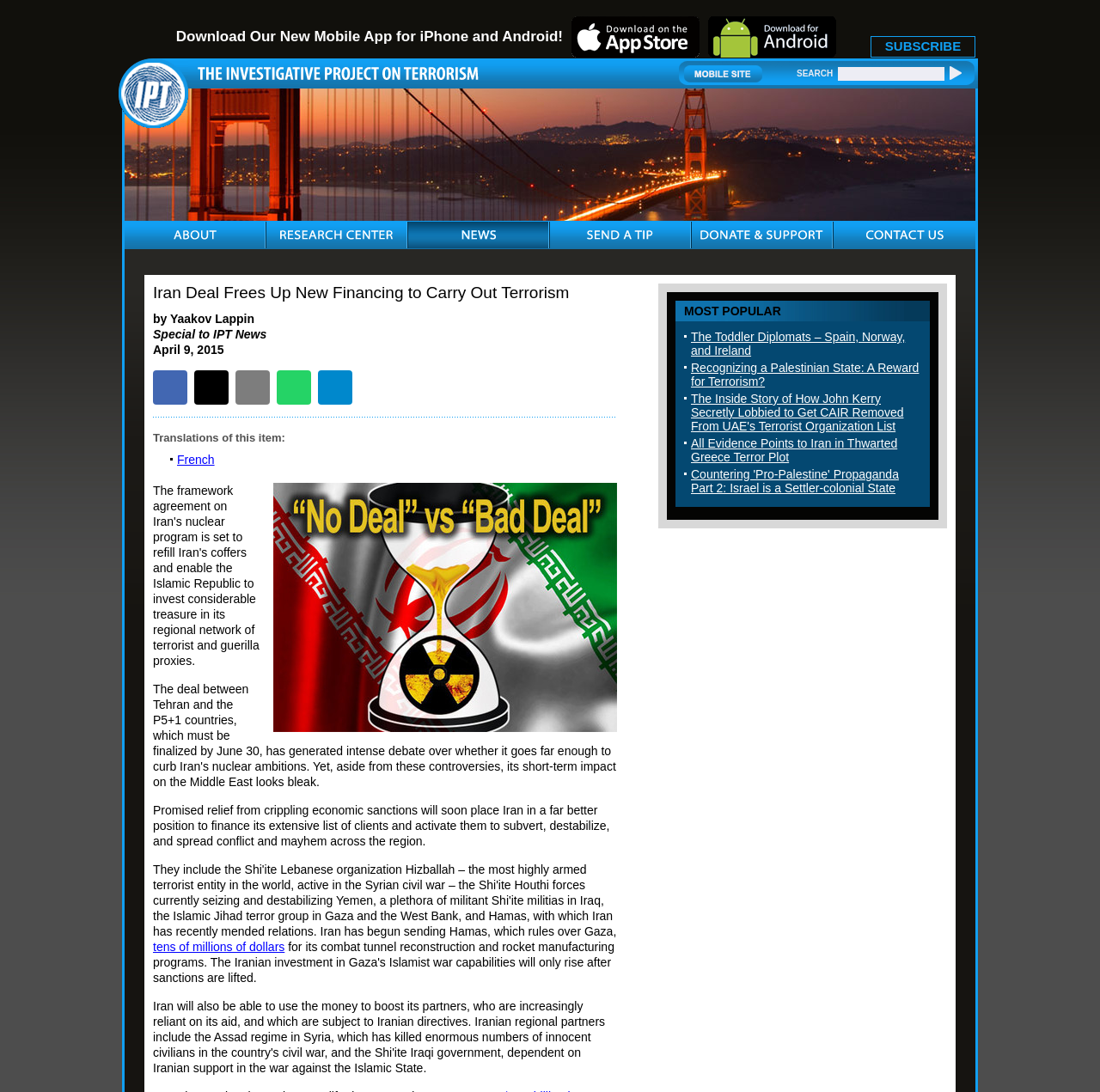Respond with a single word or phrase:
What is the name of the organization?

The Investigative Project on Terrorism